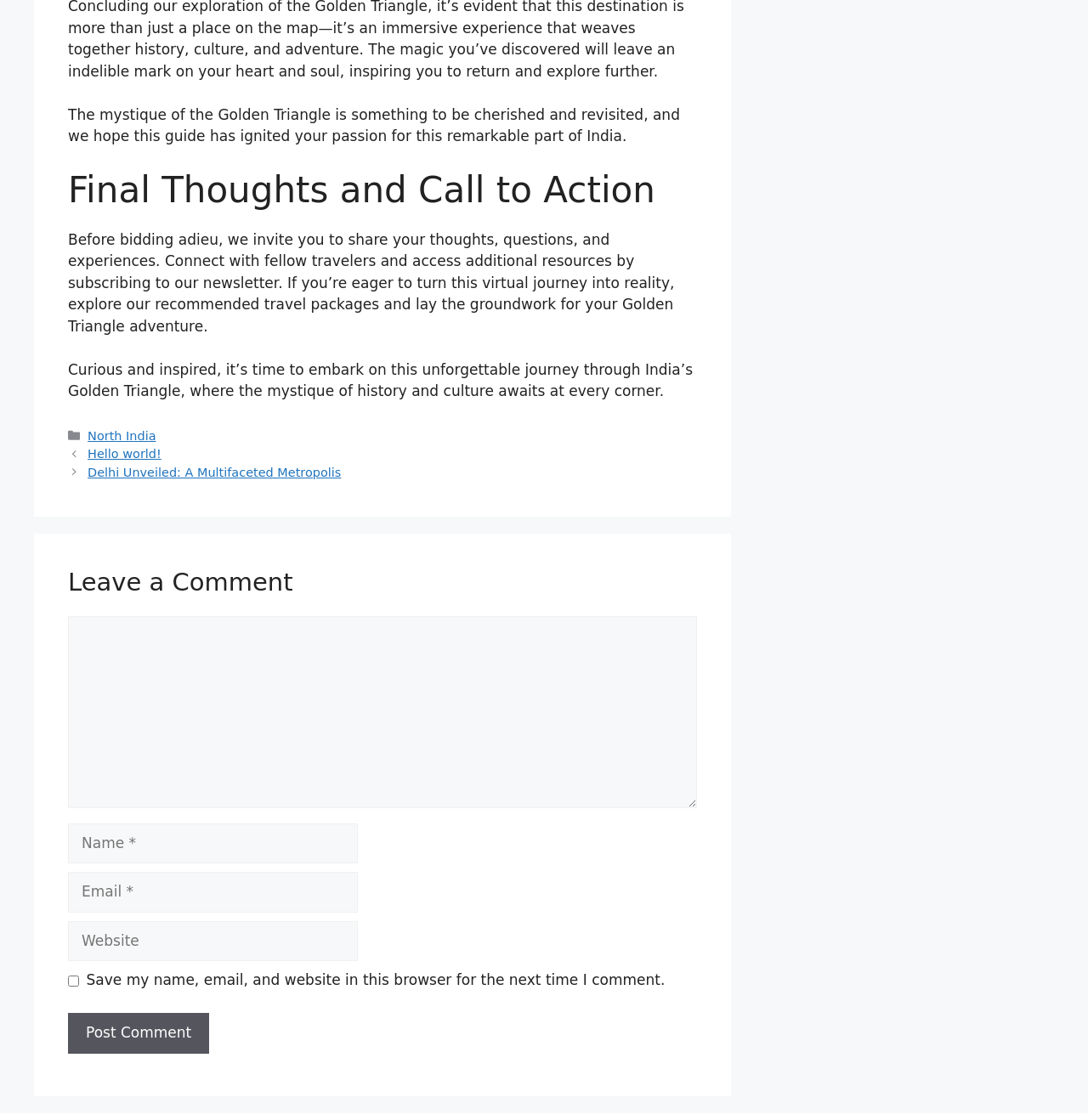Identify the bounding box coordinates of the region that needs to be clicked to carry out this instruction: "Enter your name". Provide these coordinates as four float numbers ranging from 0 to 1, i.e., [left, top, right, bottom].

[0.062, 0.735, 0.329, 0.771]